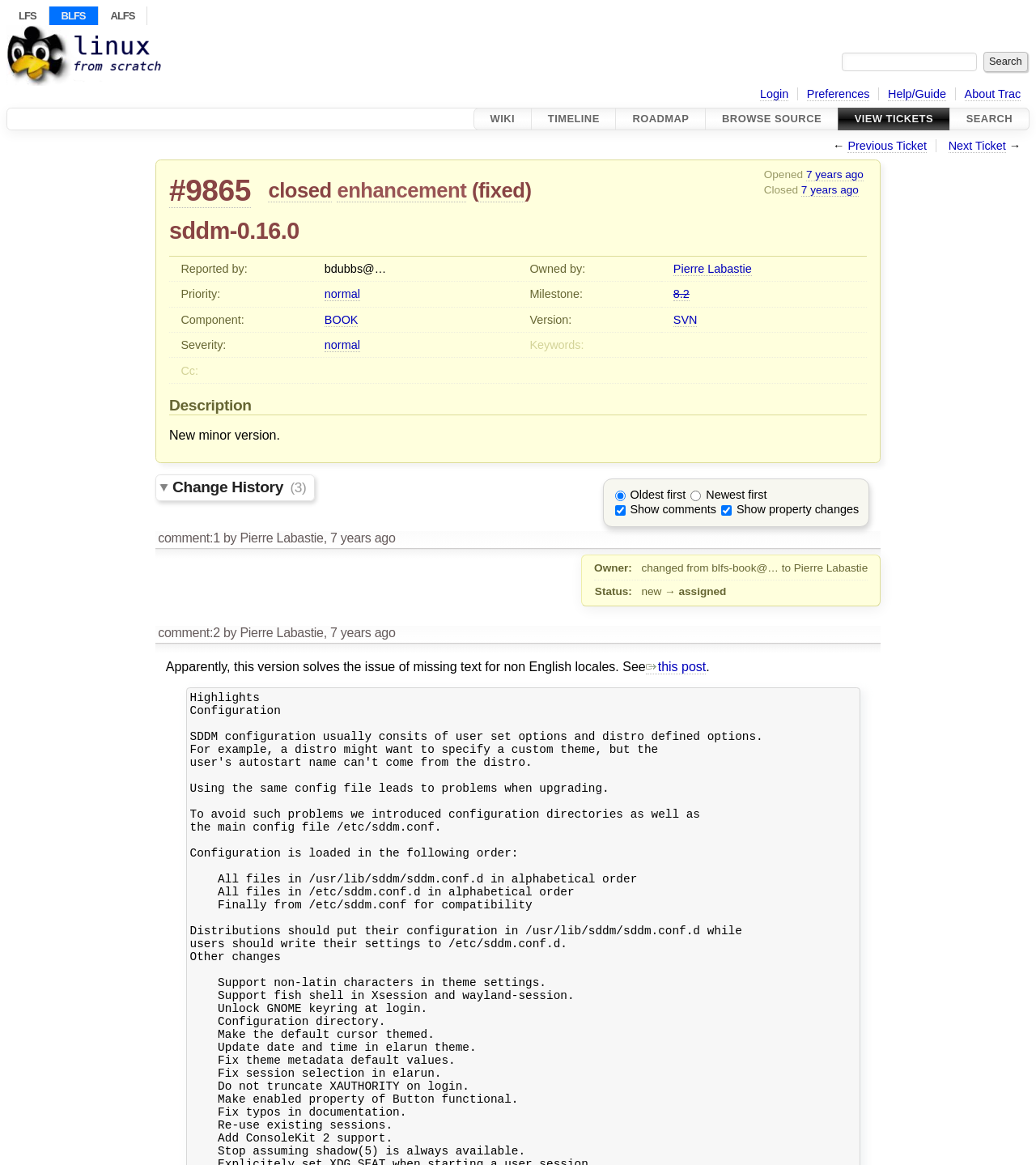Given the description "Login", determine the bounding box of the corresponding UI element.

[0.734, 0.075, 0.761, 0.087]